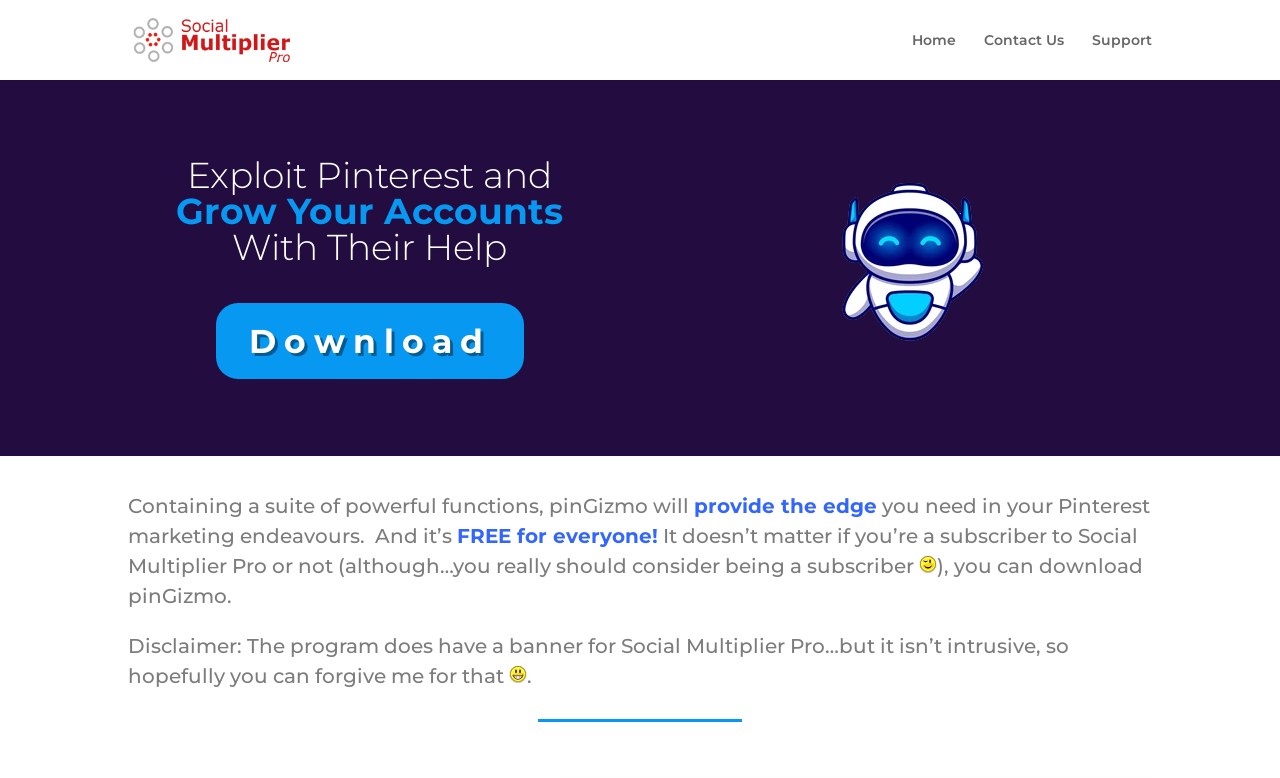Answer the question briefly using a single word or phrase: 
Is pinGizmo free to download?

Yes